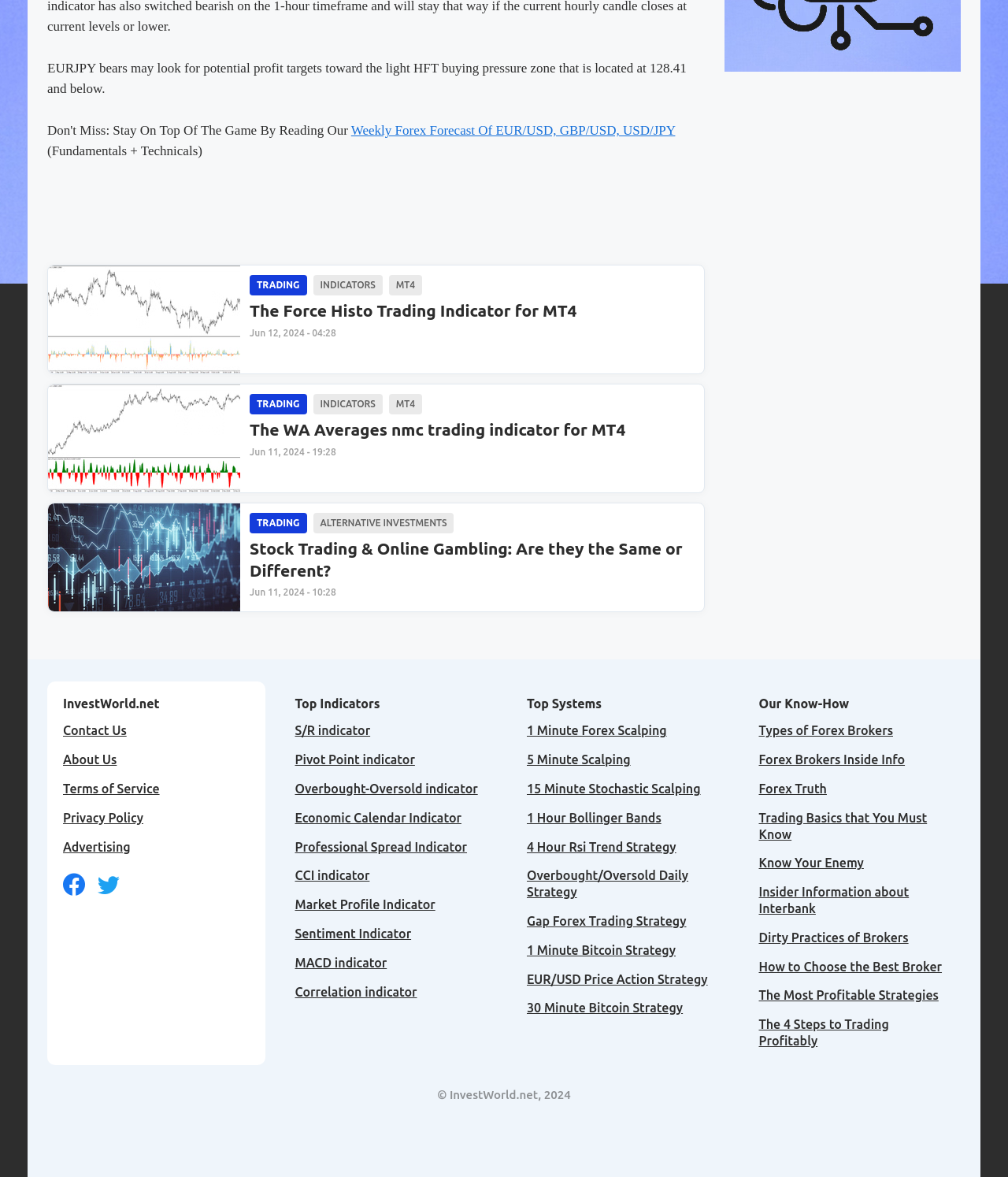Determine the bounding box coordinates of the clickable area required to perform the following instruction: "Visit the 'BLOG' page". The coordinates should be represented as four float numbers between 0 and 1: [left, top, right, bottom].

None